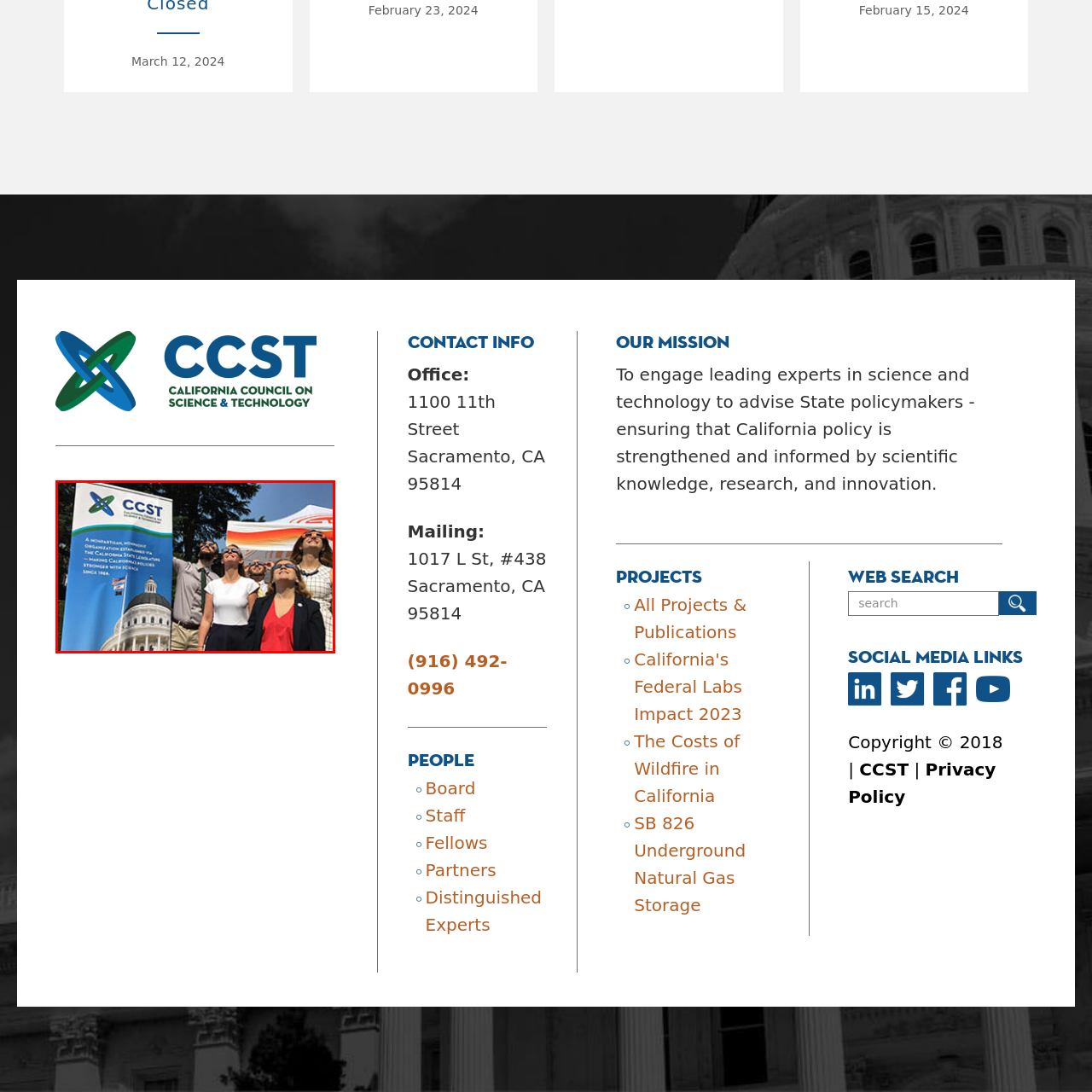Please review the image enclosed by the red bounding box and give a detailed answer to the following question, utilizing the information from the visual: What is the individuals in the image looking at?

The individuals in the image are wearing protective eyewear and gazing upward, possibly during a solar event or in a moment of collective inspiration, reflecting the council's commitment to integrating science into public decision-making.